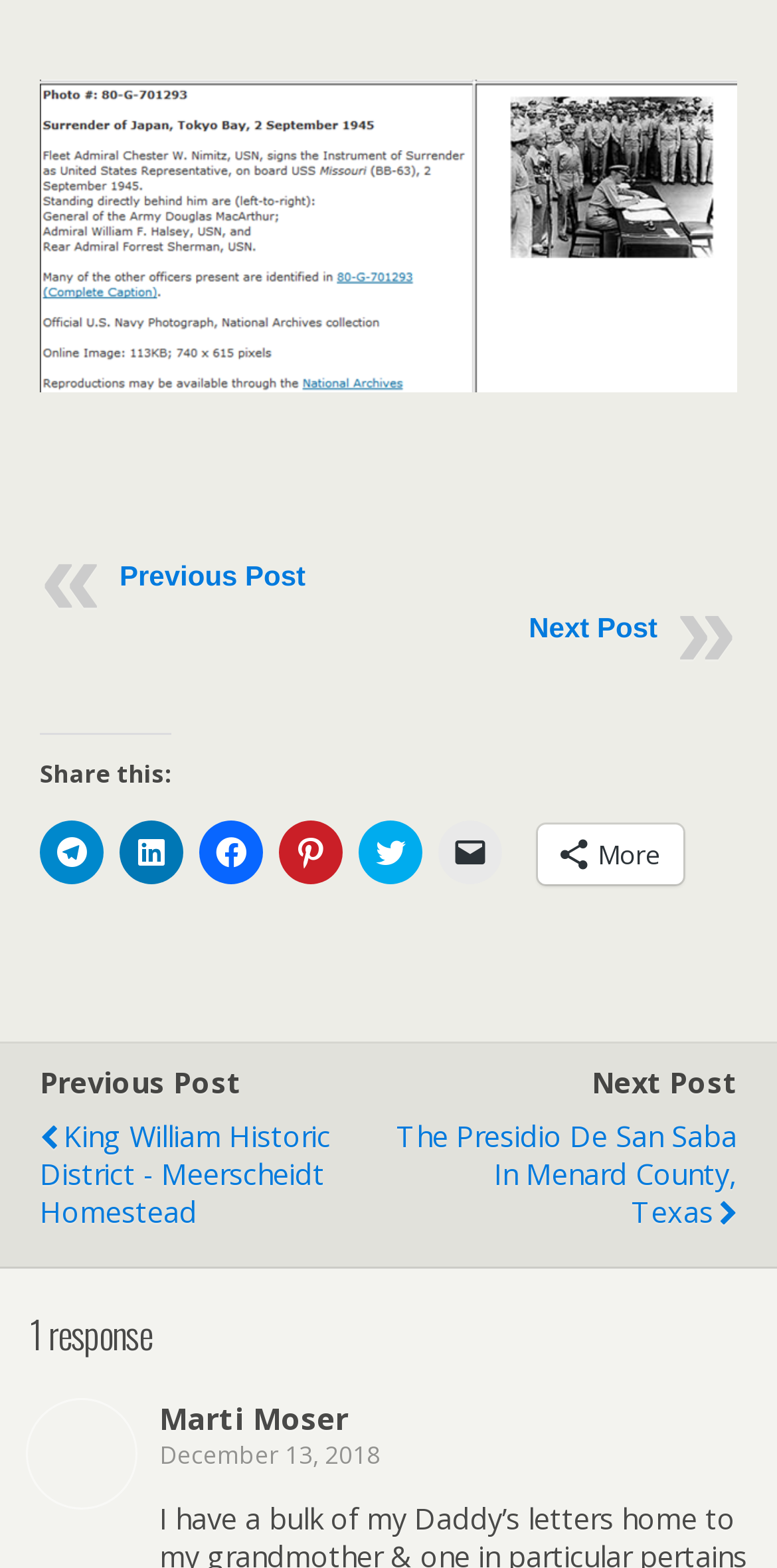Determine the bounding box coordinates of the UI element that matches the following description: "Previous Post". The coordinates should be four float numbers between 0 and 1 in the format [left, top, right, bottom].

[0.154, 0.357, 0.393, 0.378]